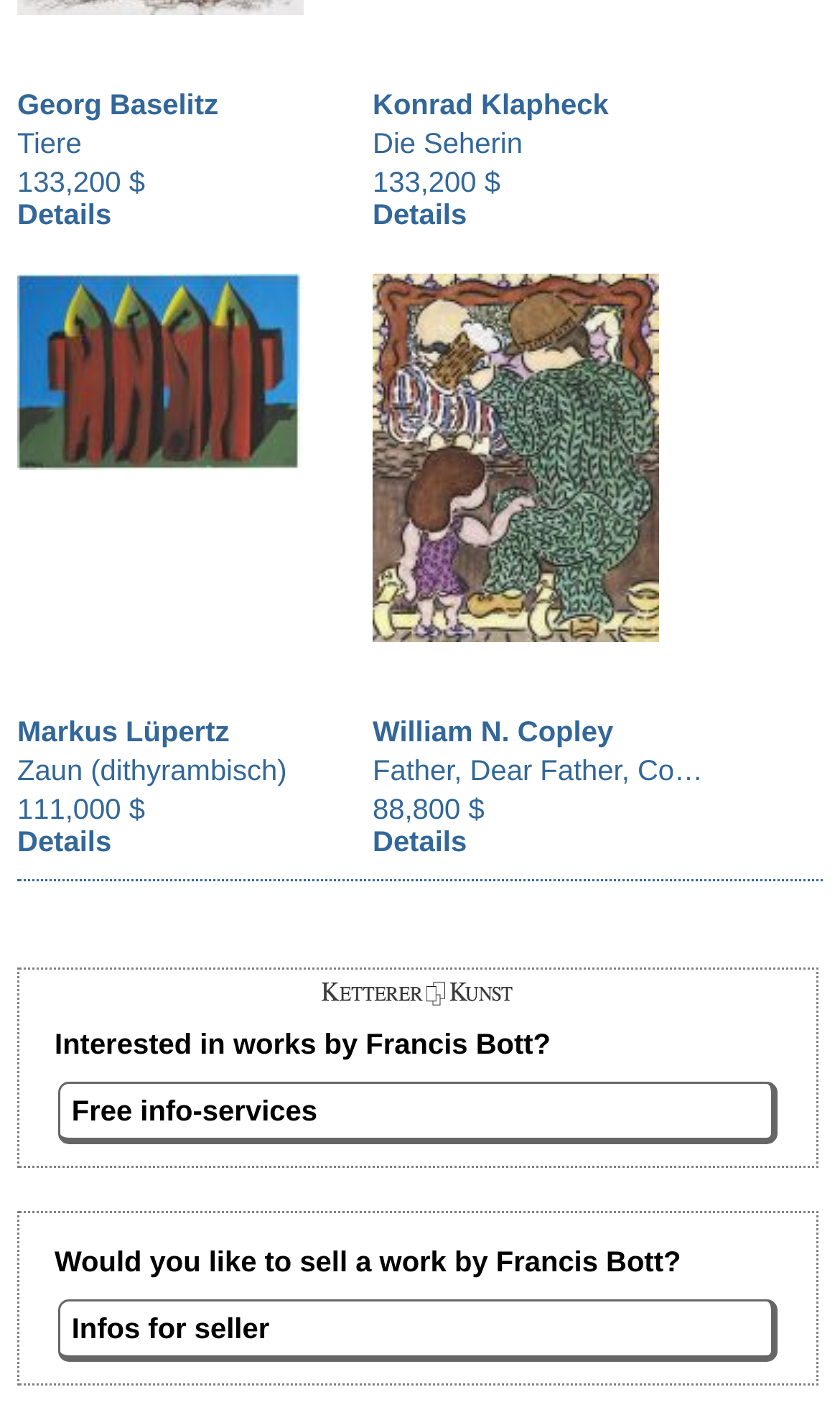Please identify the bounding box coordinates of where to click in order to follow the instruction: "View details of William N. Copley".

[0.444, 0.504, 0.73, 0.527]